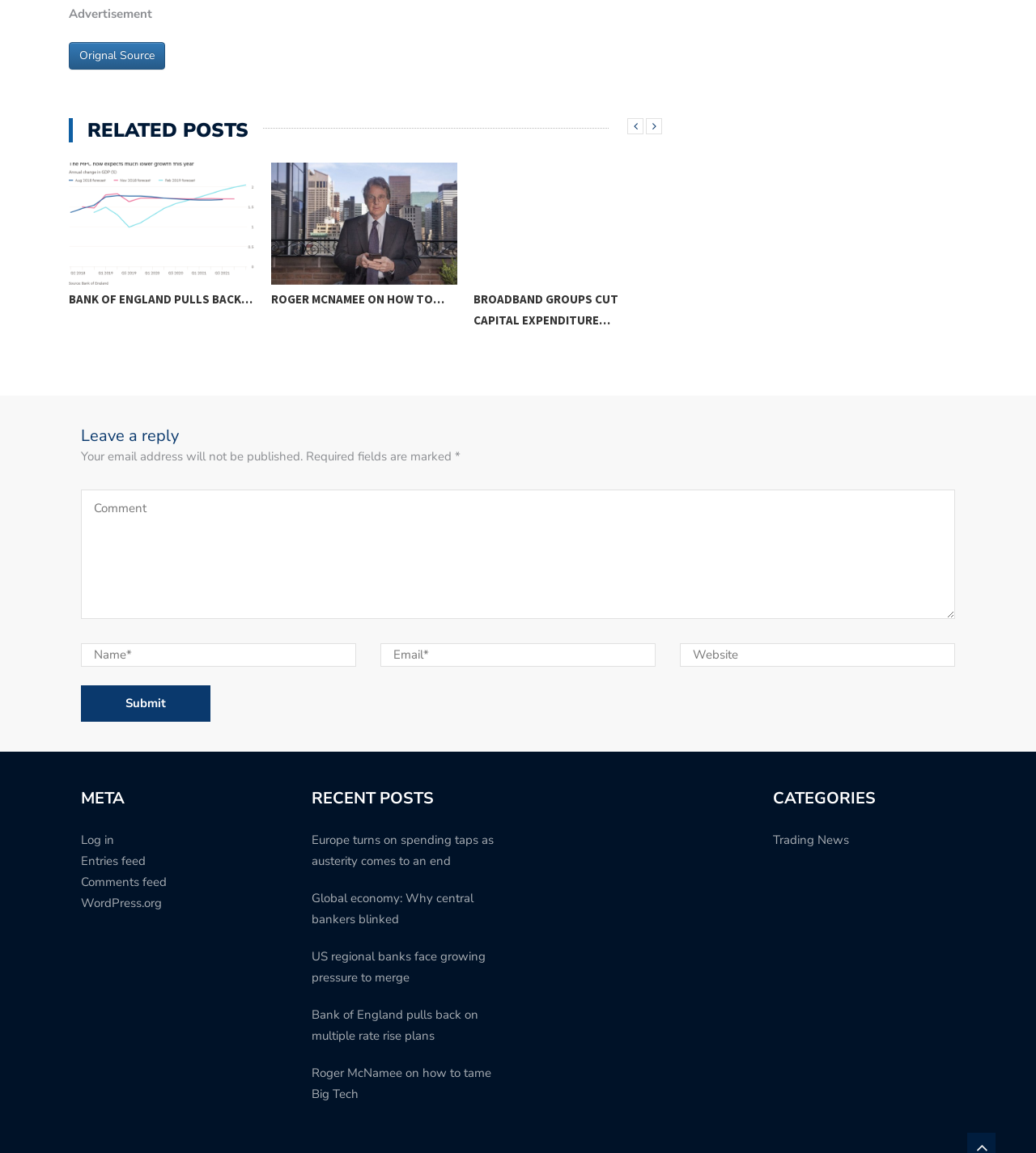Using the image as a reference, answer the following question in as much detail as possible:
What is the purpose of the 'Comment' textbox?

The 'Comment' textbox is located below the 'Leave a reply' heading, and it is required to be filled in. This suggests that the purpose of the textbox is to allow users to leave a reply or comment on the webpage's content.